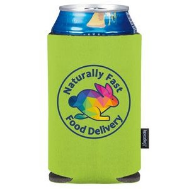Give a concise answer using only one word or phrase for this question:
What is the design feature of this can cooler?

Eye-catching design